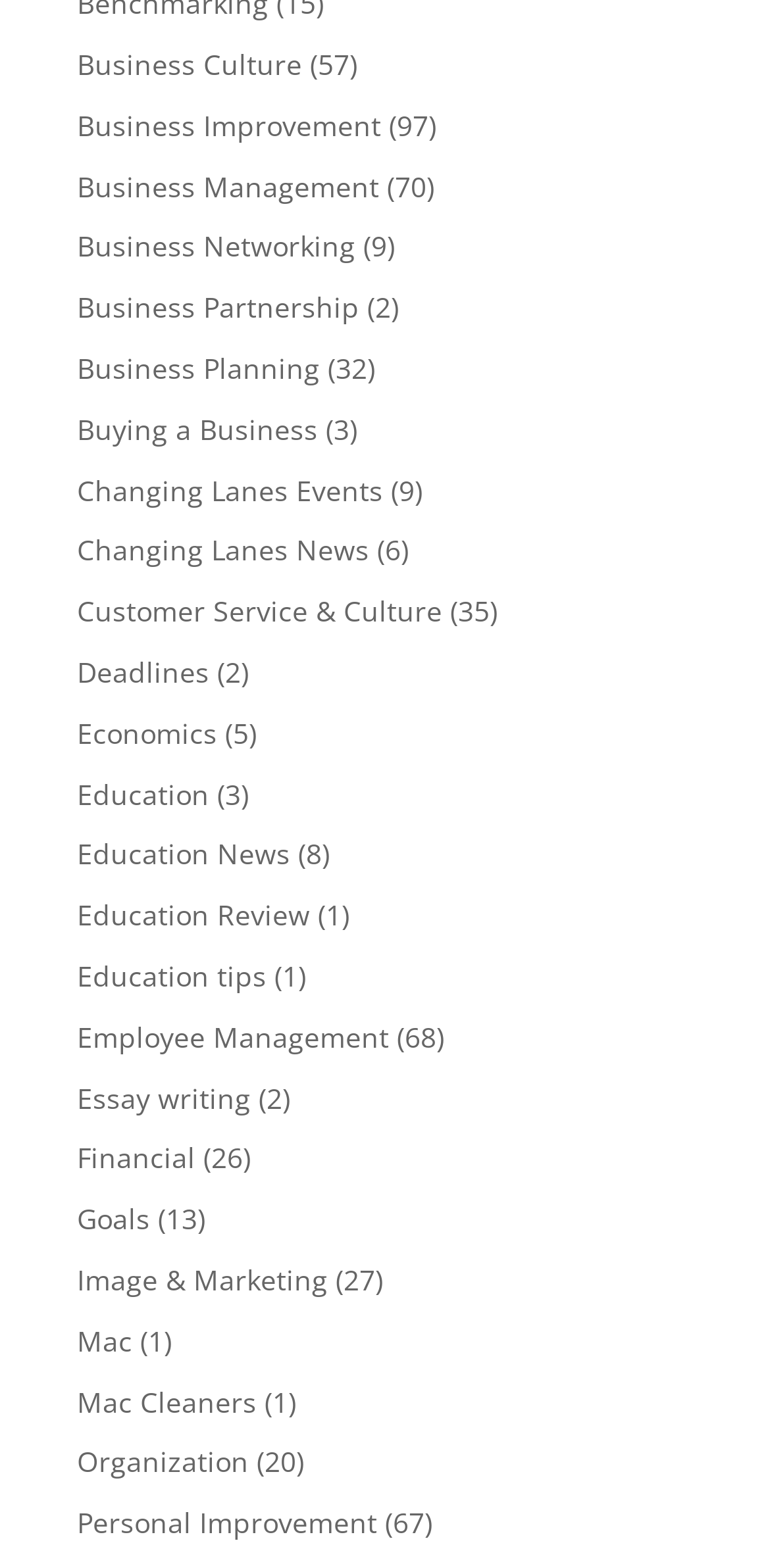Please provide the bounding box coordinates for the UI element as described: "Personal Improvement". The coordinates must be four floats between 0 and 1, represented as [left, top, right, bottom].

[0.1, 0.959, 0.49, 0.983]